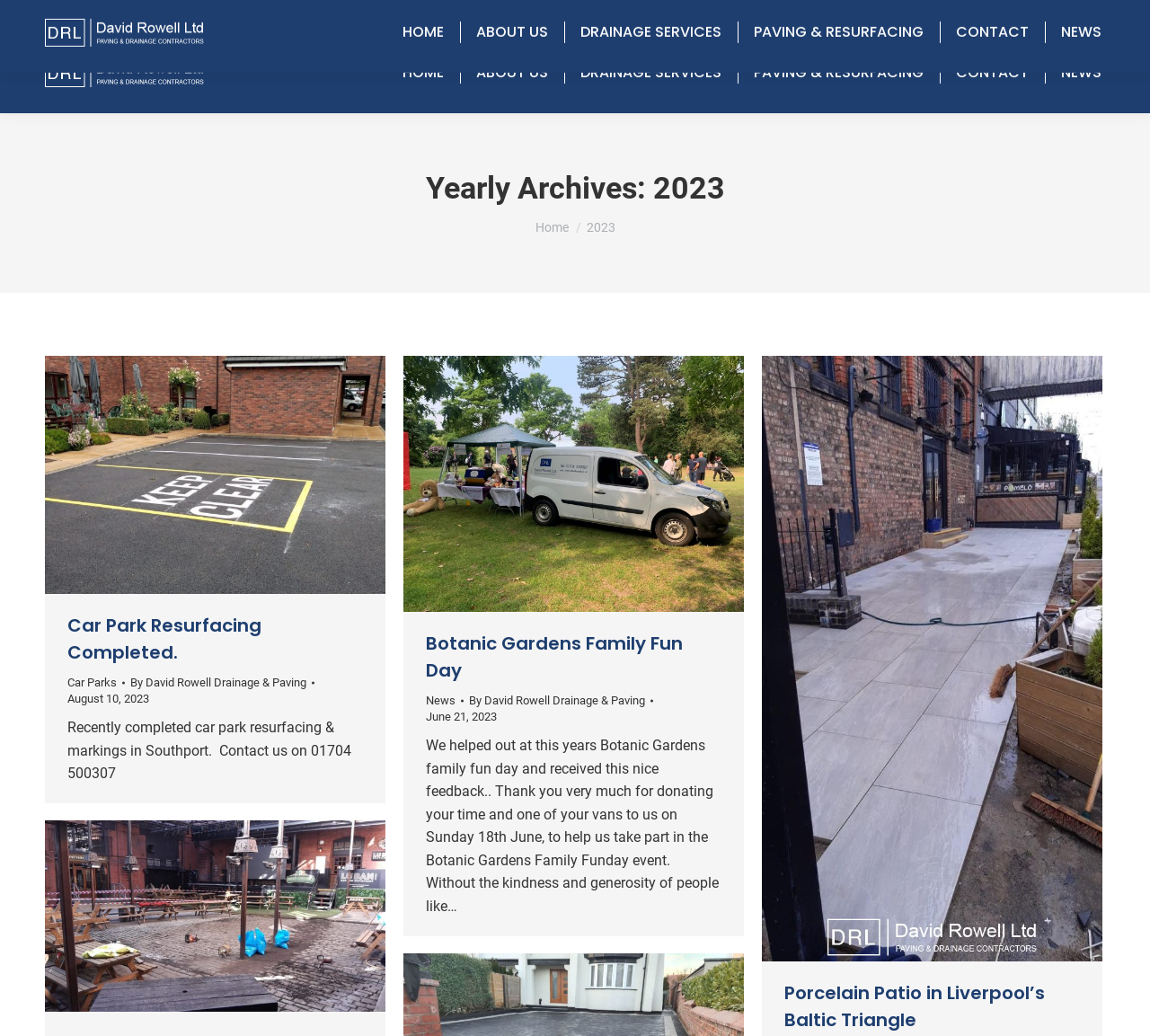Give a concise answer using one word or a phrase to the following question:
What is the topic of the article 'Car Park Resurfacing Completed.'?

Car Park Resurfacing